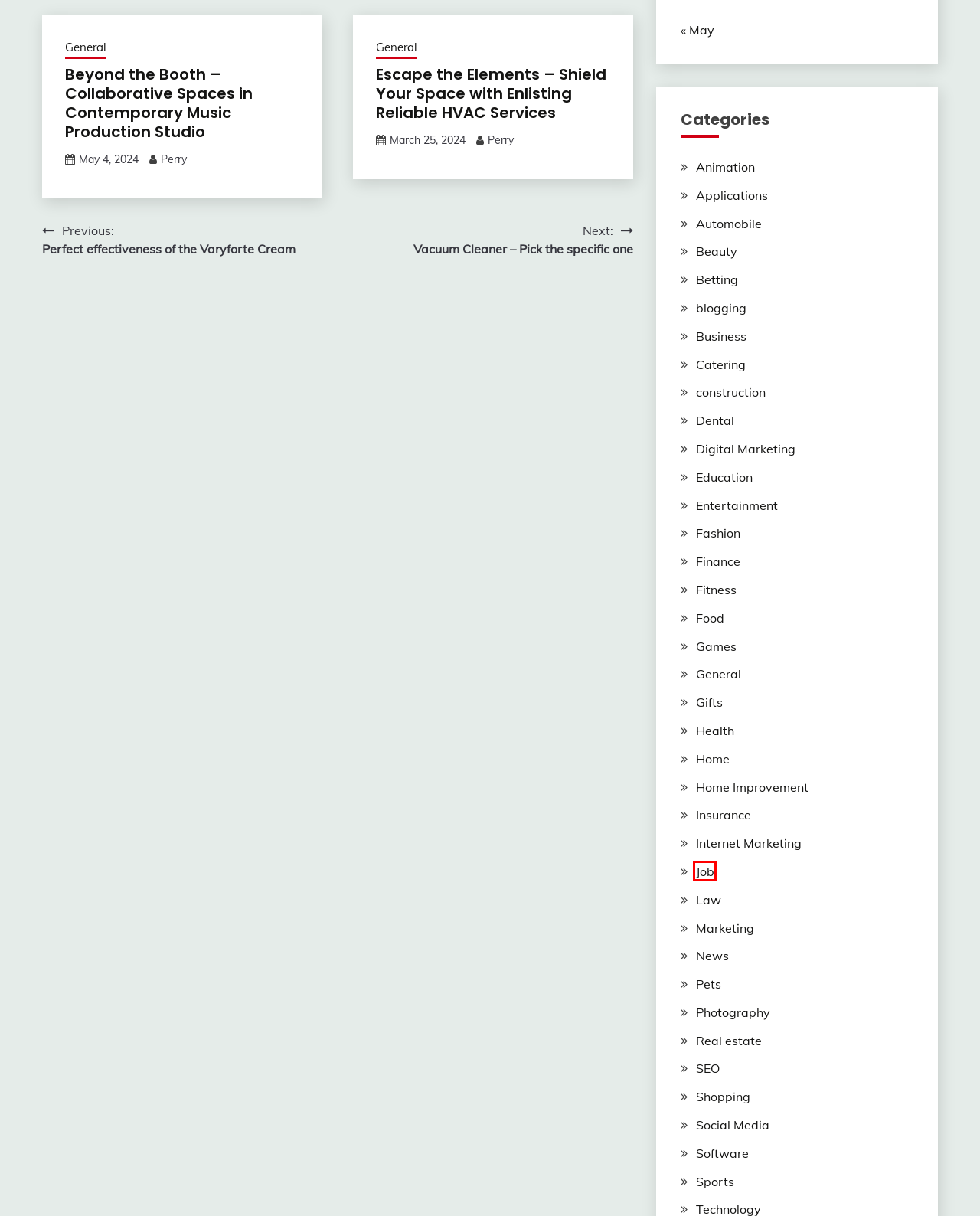Using the screenshot of a webpage with a red bounding box, pick the webpage description that most accurately represents the new webpage after the element inside the red box is clicked. Here are the candidates:
A. Fashion – Hunt Valley Inn
B. Sports – Hunt Valley Inn
C. Job – Hunt Valley Inn
D. Animation – Hunt Valley Inn
E. Finance – Hunt Valley Inn
F. Software – Hunt Valley Inn
G. Escape the Elements – Shield Your Space with Enlisting Reliable HVAC Services – Hunt Valley Inn
H. Automobile – Hunt Valley Inn

C